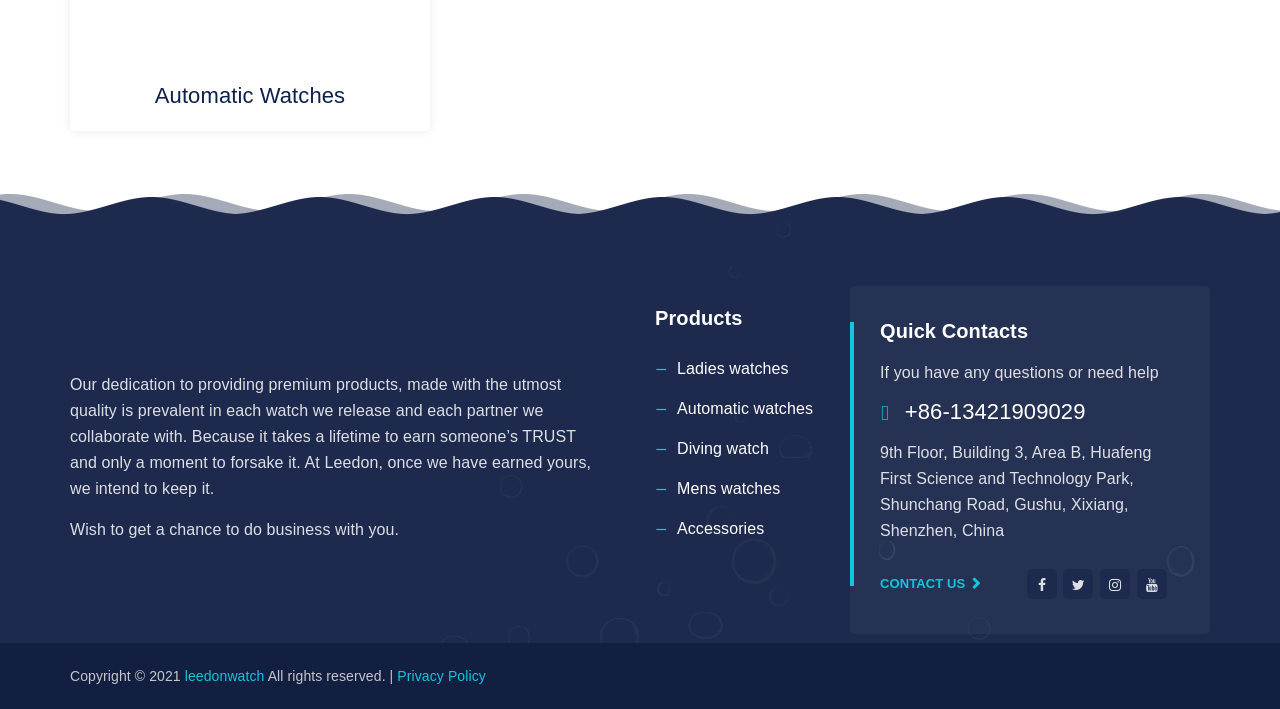Please give the bounding box coordinates of the area that should be clicked to fulfill the following instruction: "View Ladies watches". The coordinates should be in the format of four float numbers from 0 to 1, i.e., [left, top, right, bottom].

[0.512, 0.502, 0.616, 0.539]